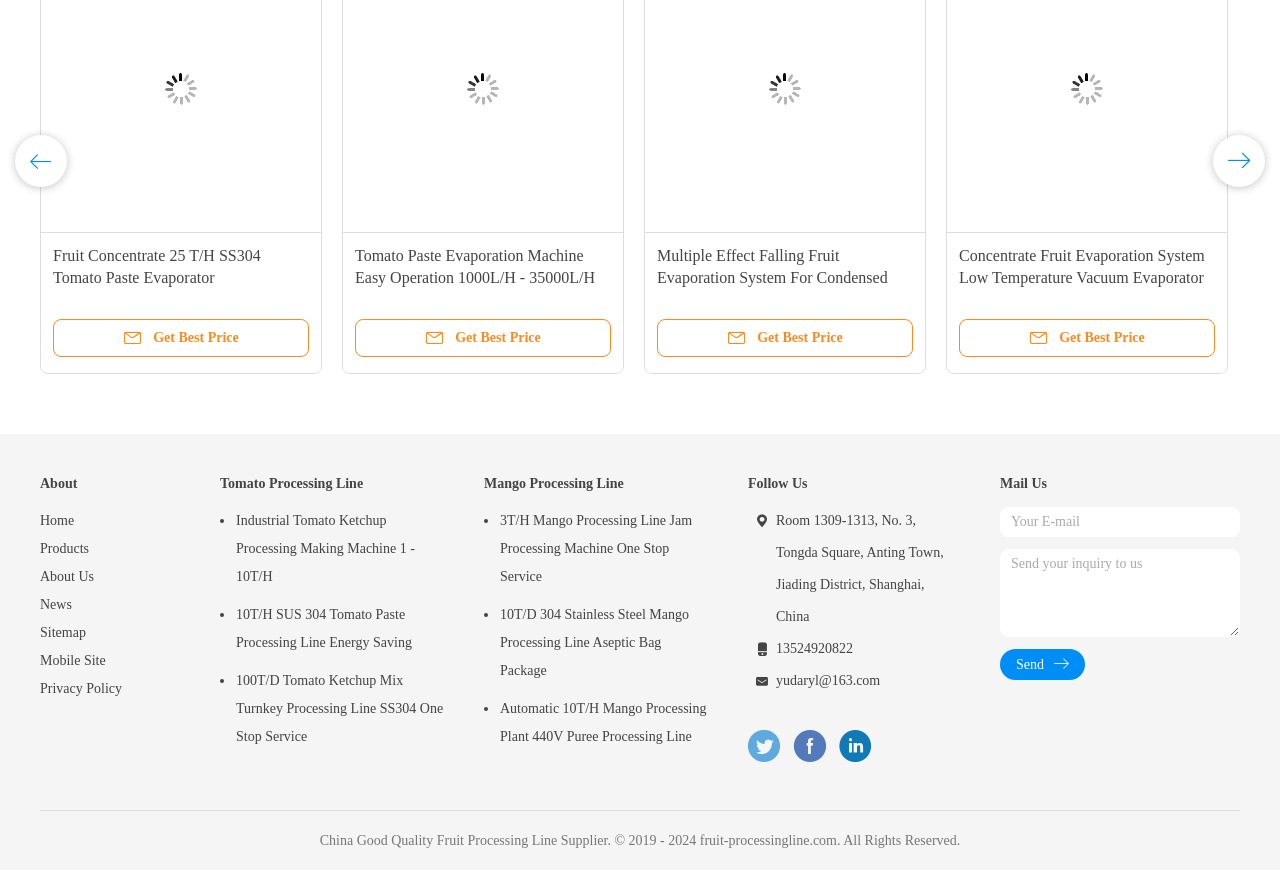Find the bounding box coordinates of the clickable area that will achieve the following instruction: "Get Best Price for Thin Film Fruit Evaporation System Falling Film Evaporator For Fruit Juice".

[0.041, 0.367, 0.241, 0.41]